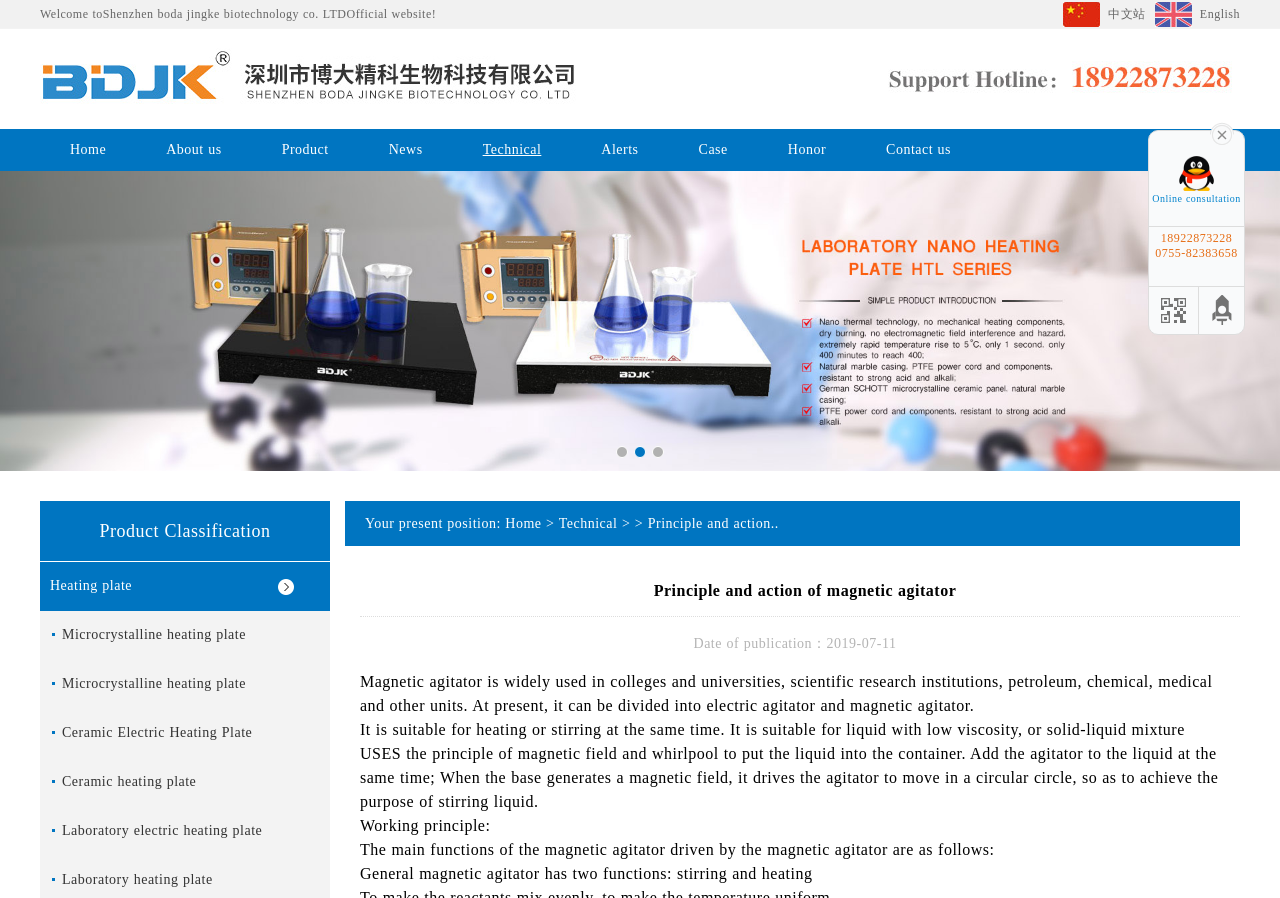Use the information in the screenshot to answer the question comprehensively: What is the date of publication of the article?

I found the date of publication by looking at the text below the title of the article, which provides the date of publication as 2019-07-11.